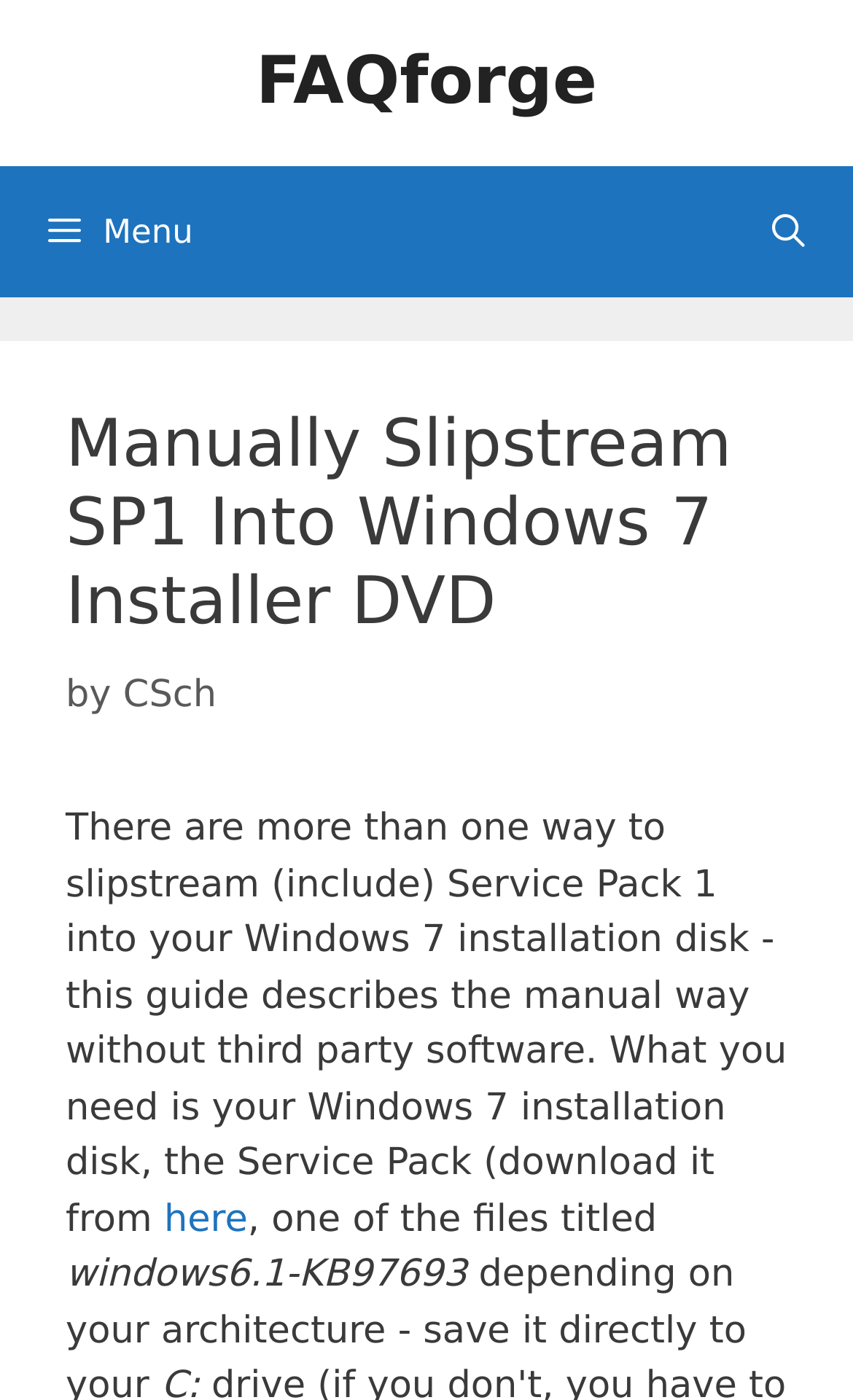Use a single word or phrase to answer the question:
What is the author of this guide?

CSch